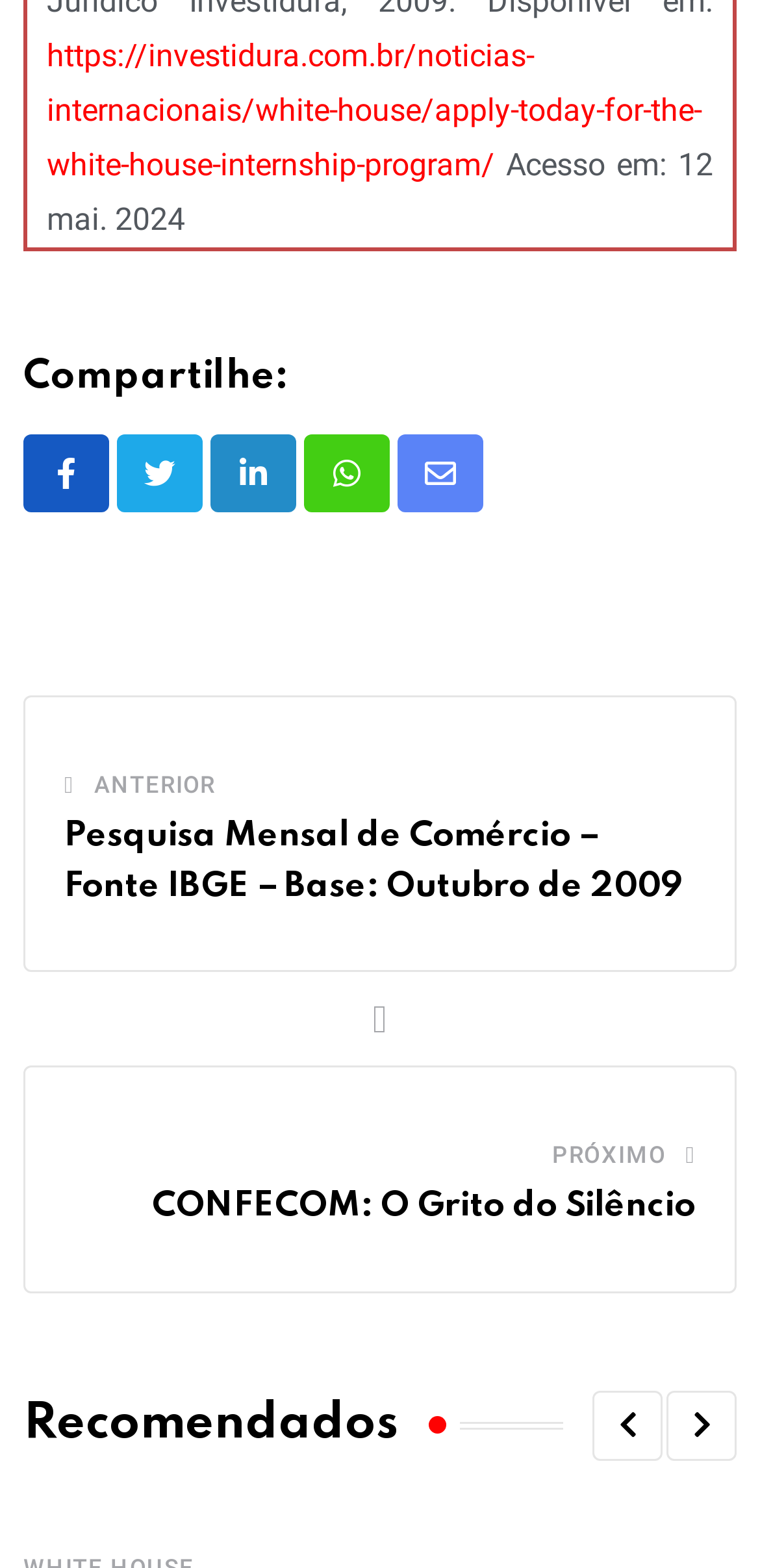Using the image as a reference, answer the following question in as much detail as possible:
How many articles are listed on this page?

I counted the number of article headings on the webpage, which are 'Compartilhe:', 'Pesquisa Mensal de Comércio – Fonte IBGE – Base: Outubro de 2009', and 'CONFECOM: O Grito do Silêncio', totaling 3 articles.